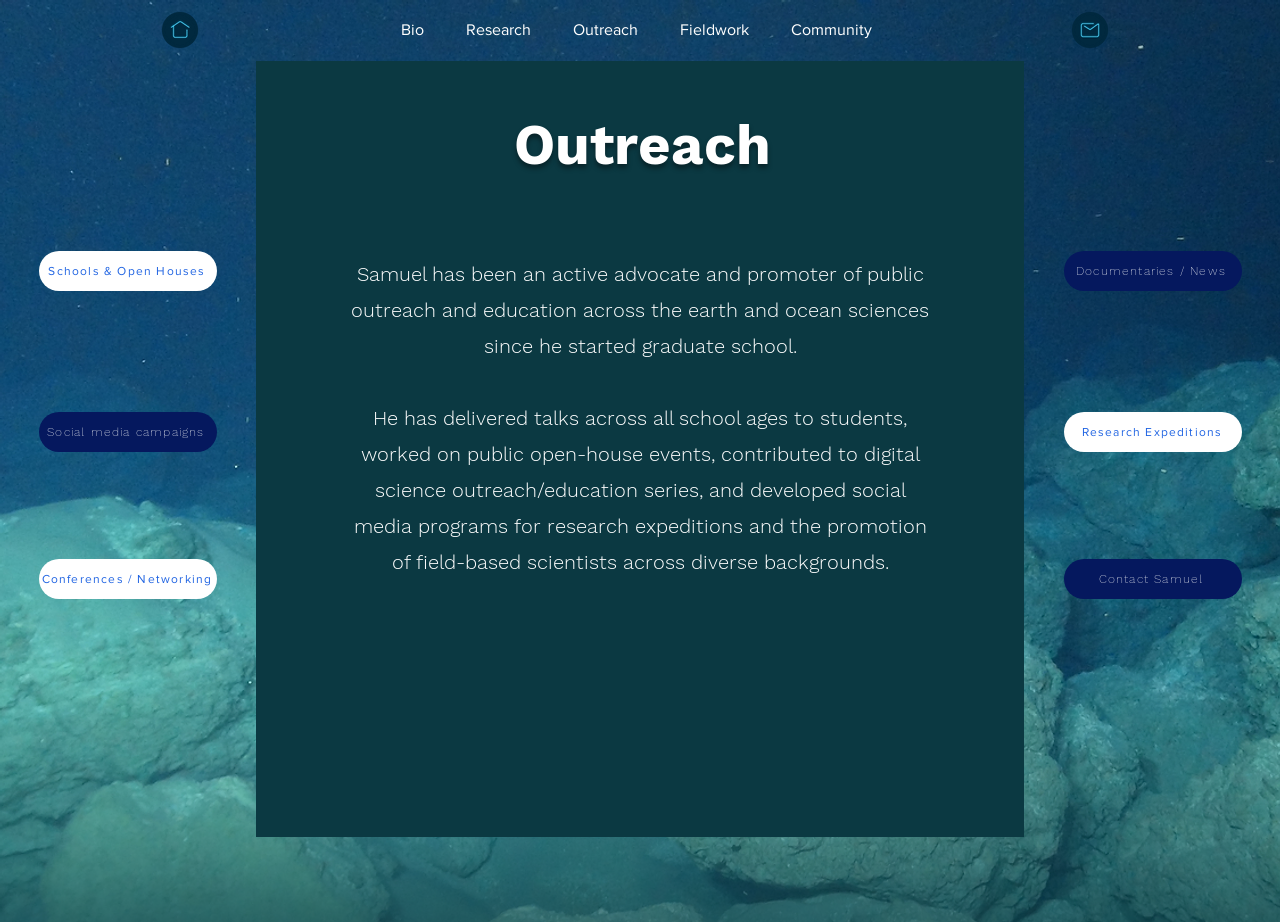What is the main topic of the webpage?
Refer to the image and provide a one-word or short phrase answer.

Outreach